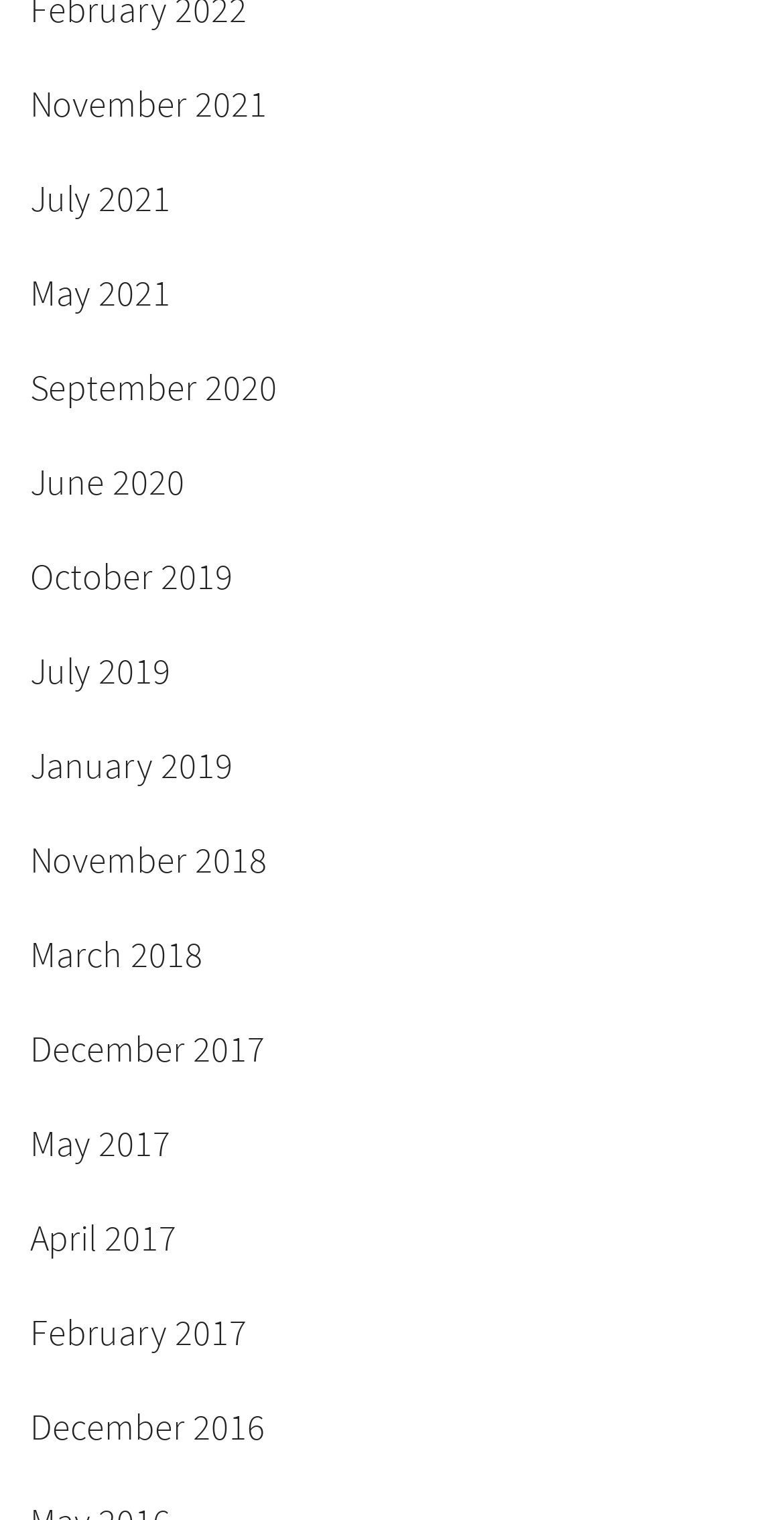Show the bounding box coordinates of the element that should be clicked to complete the task: "view May 2021".

[0.038, 0.161, 0.962, 0.223]